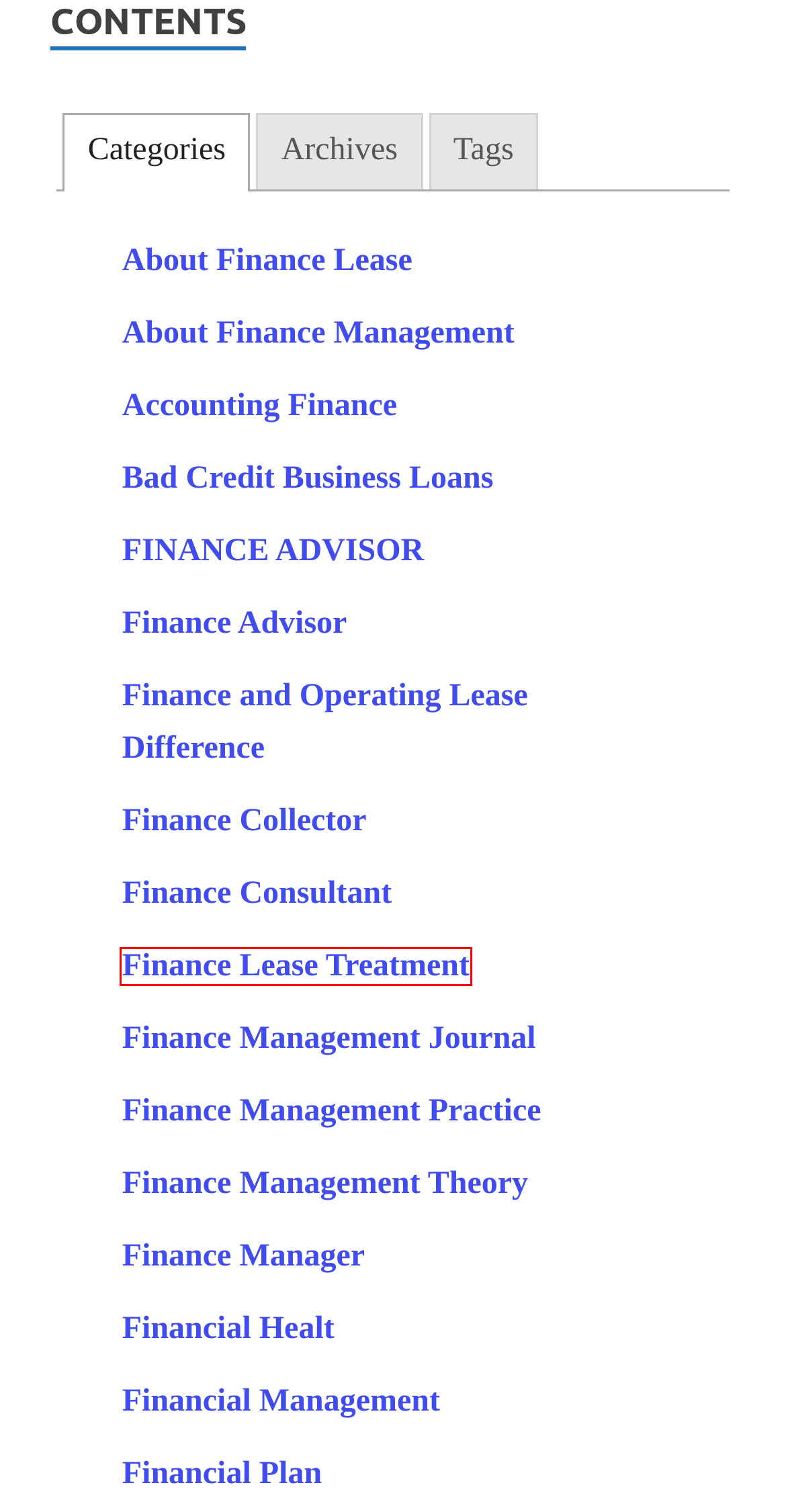Look at the screenshot of a webpage where a red rectangle bounding box is present. Choose the webpage description that best describes the new webpage after clicking the element inside the red bounding box. Here are the candidates:
A. Finance Management Journal | Debtscotland.net
B. About Finance Lease | Debtscotland.net
C. Financial Plan | Debtscotland.net
D. Finance and Operating Lease Difference | Debtscotland.net
E. Bad Credit Business Loans | Debtscotland.net
F. Finance Lease Treatment | Debtscotland.net
G. Finance Collector | Debtscotland.net
H. Accounting Finance | Debtscotland.net

F